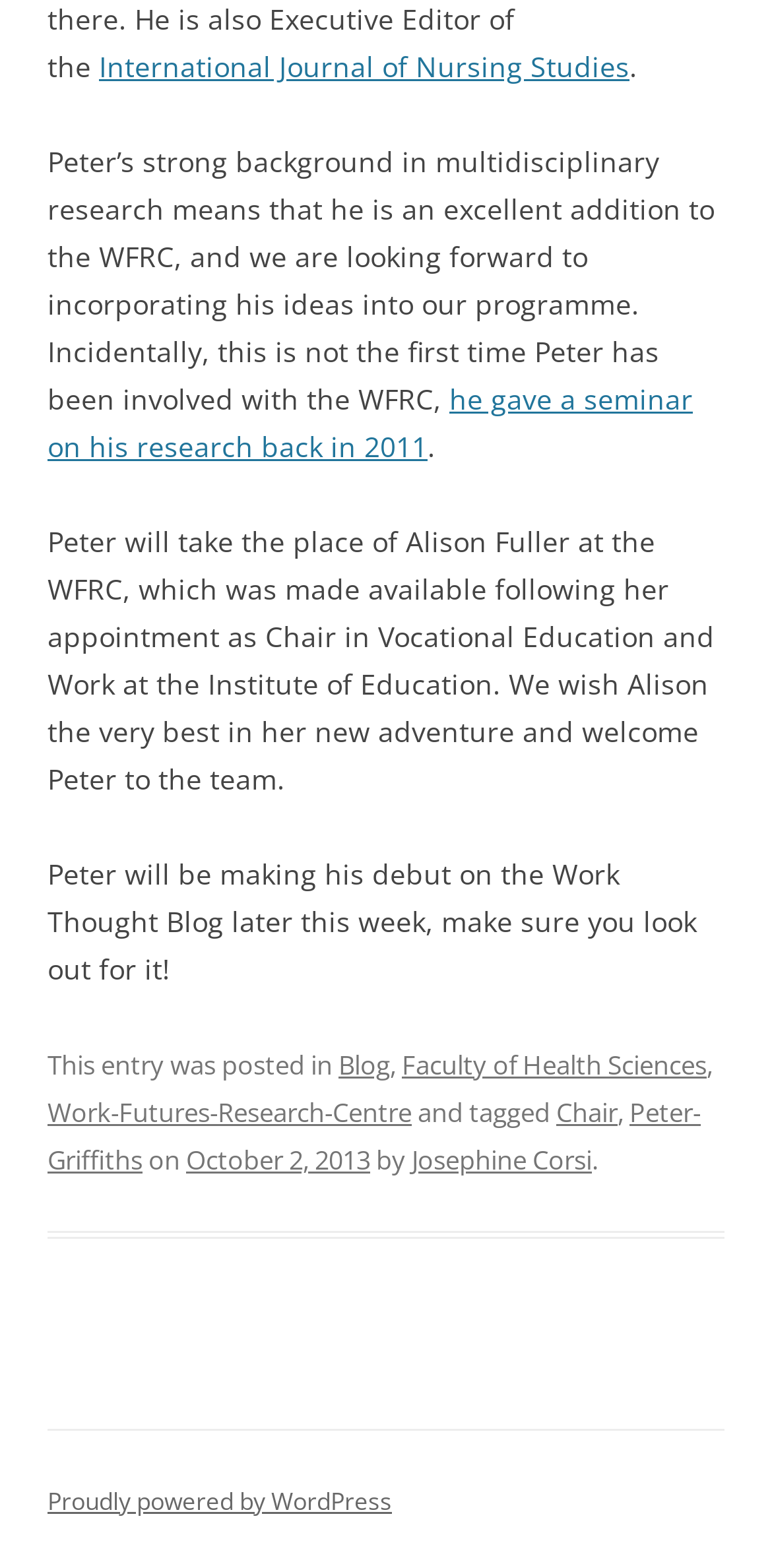Find and provide the bounding box coordinates for the UI element described here: "International Journal of Nursing Studies". The coordinates should be given as four float numbers between 0 and 1: [left, top, right, bottom].

[0.128, 0.03, 0.815, 0.054]